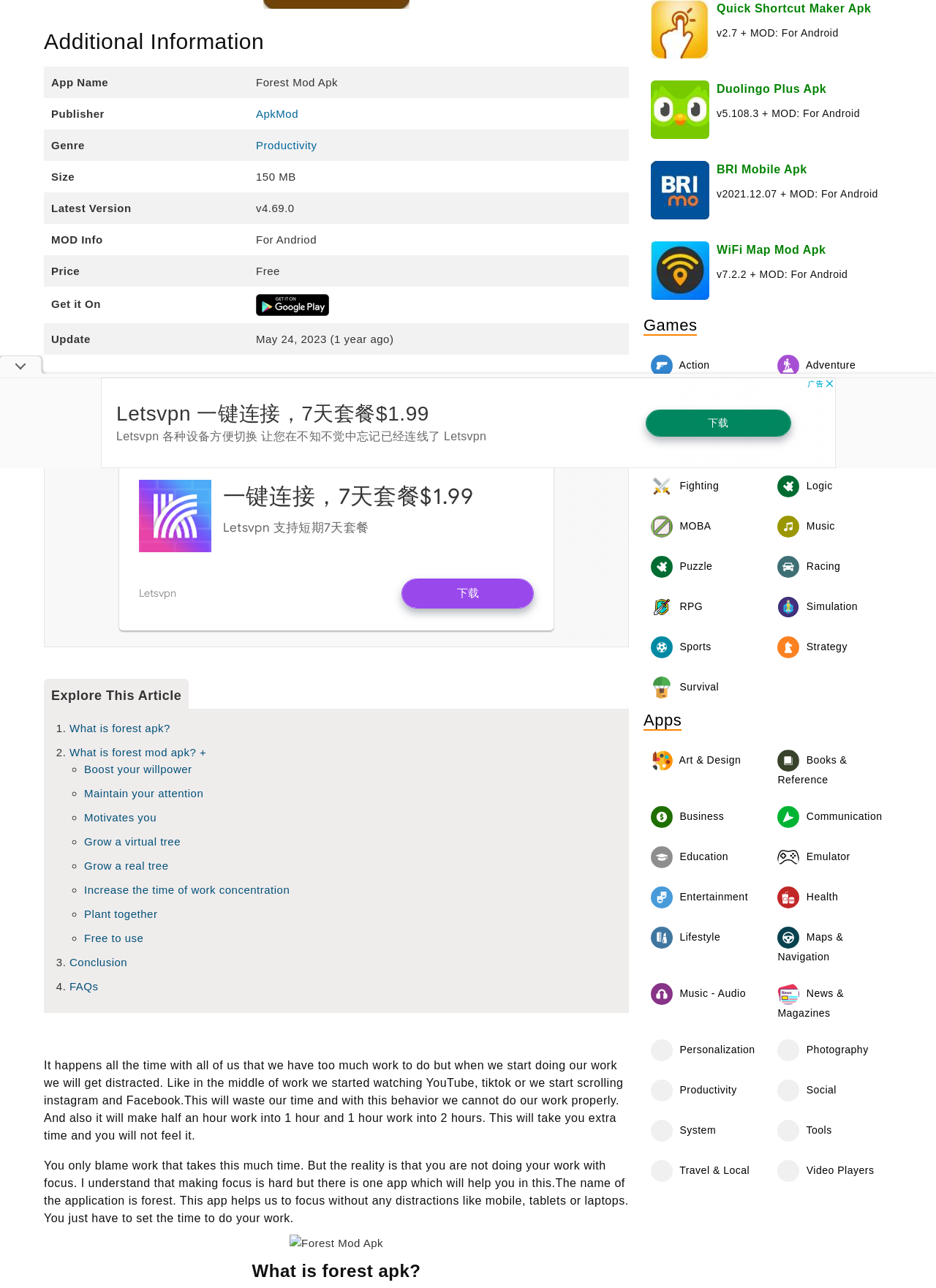Using the webpage screenshot and the element description What is forest mod apk?, determine the bounding box coordinates. Specify the coordinates in the format (top-left x, top-left y, bottom-right x, bottom-right y) with values ranging from 0 to 1.

[0.074, 0.579, 0.22, 0.589]